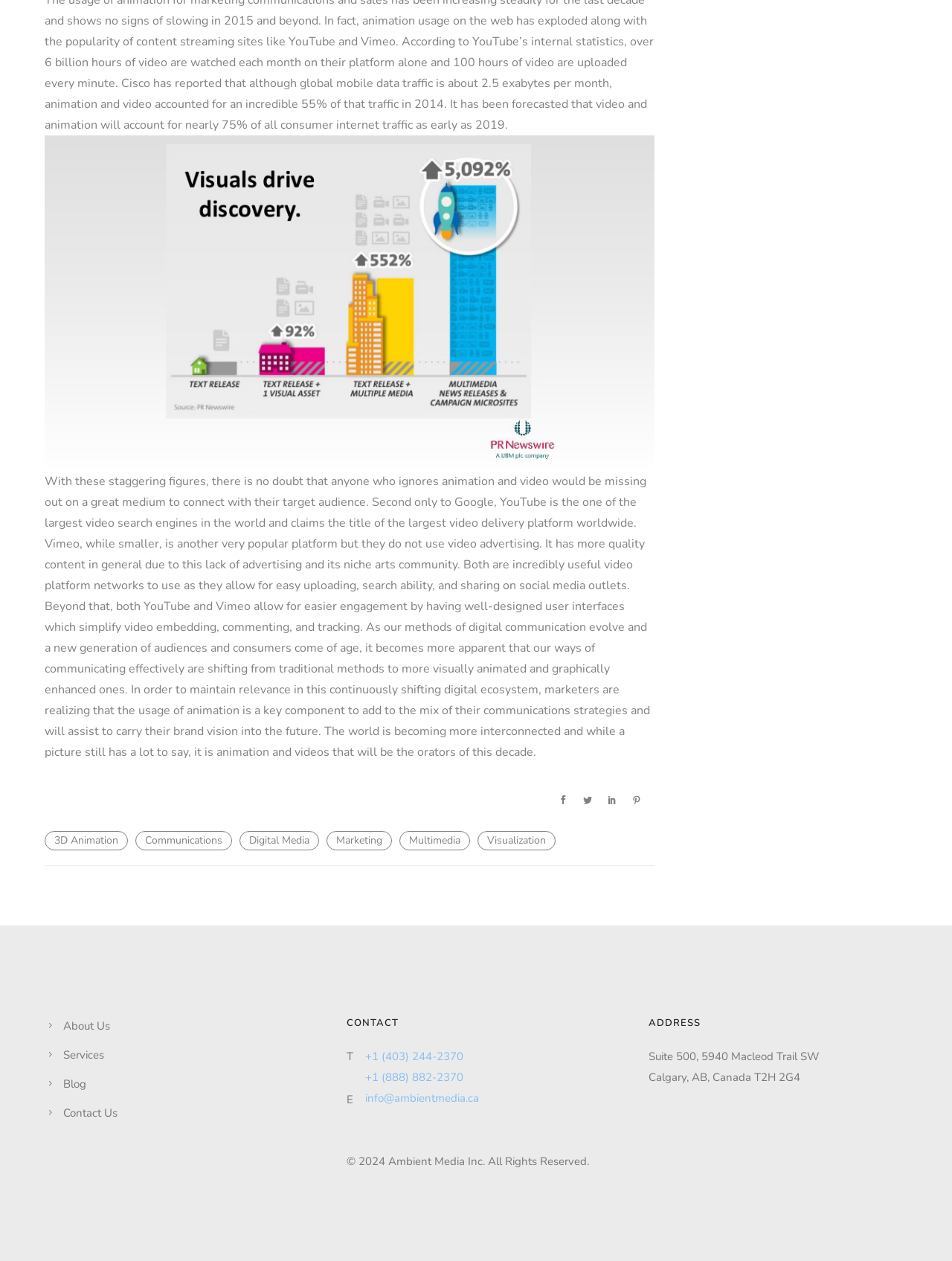Respond to the question below with a single word or phrase:
What is the name of the company?

Ambient Media Inc.